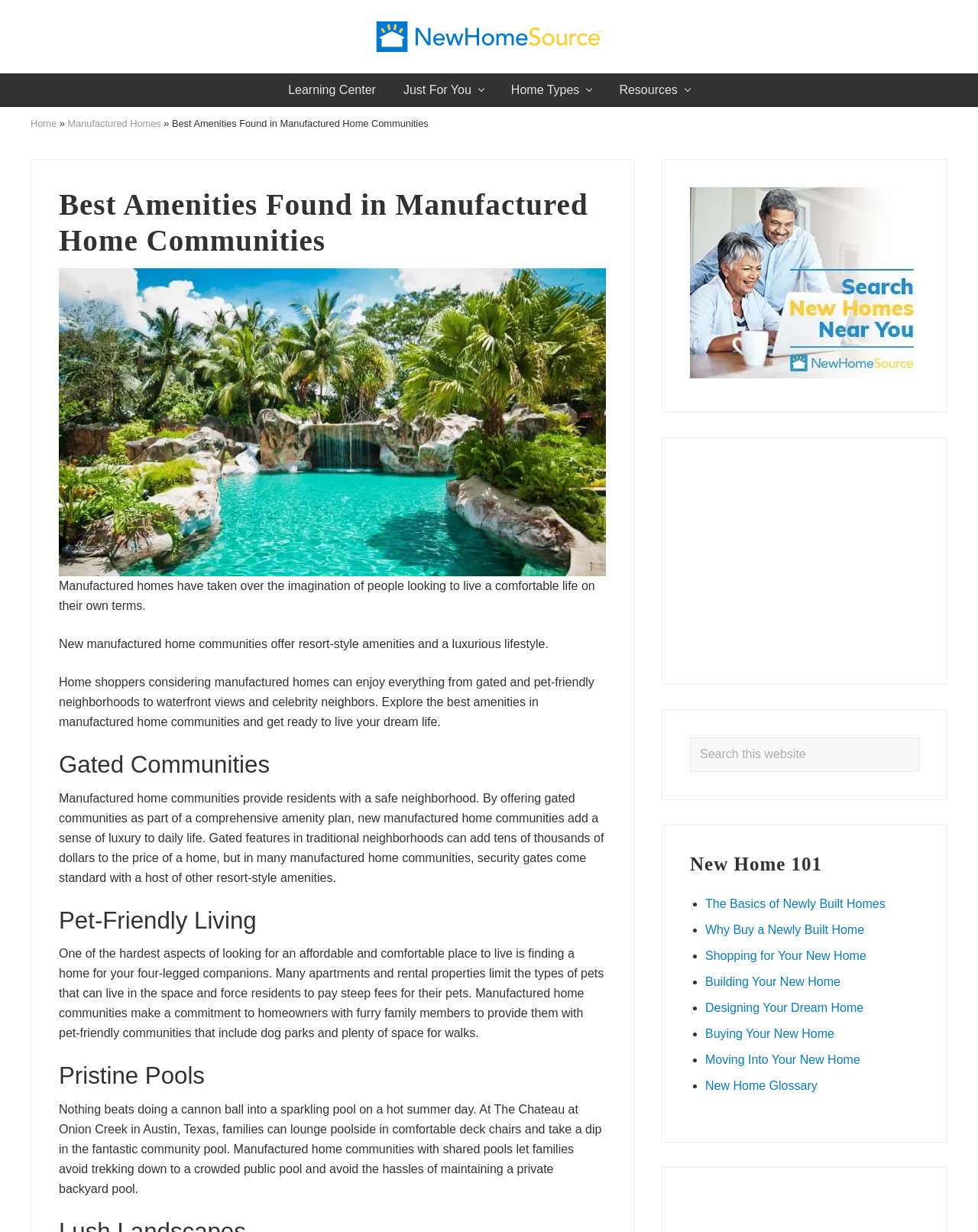Please find the bounding box coordinates of the element that must be clicked to perform the given instruction: "Click on the 'Learning Center' link". The coordinates should be four float numbers from 0 to 1, i.e., [left, top, right, bottom].

[0.281, 0.059, 0.398, 0.087]